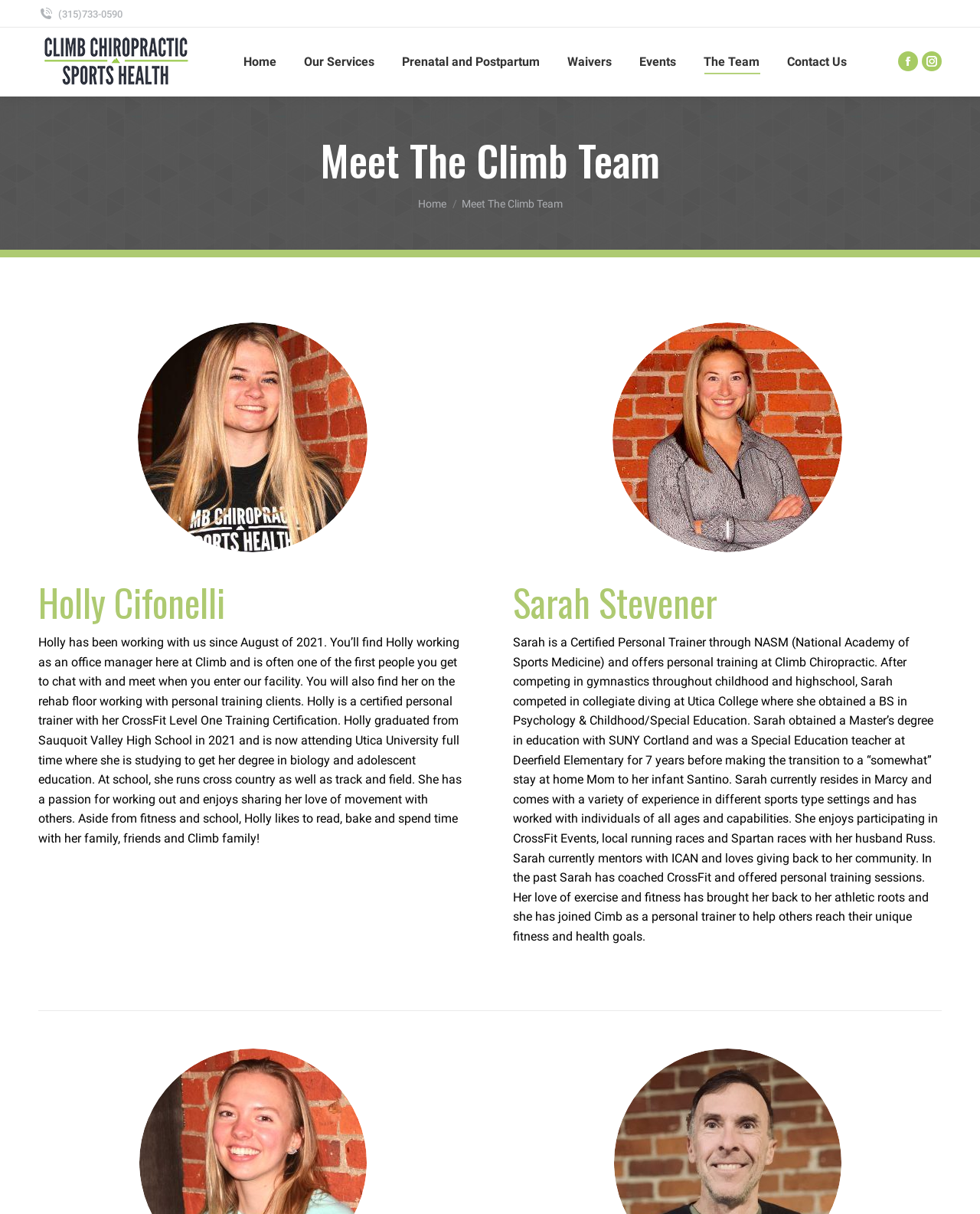Please indicate the bounding box coordinates for the clickable area to complete the following task: "Go to the top of the page". The coordinates should be specified as four float numbers between 0 and 1, i.e., [left, top, right, bottom].

[0.961, 0.776, 0.992, 0.801]